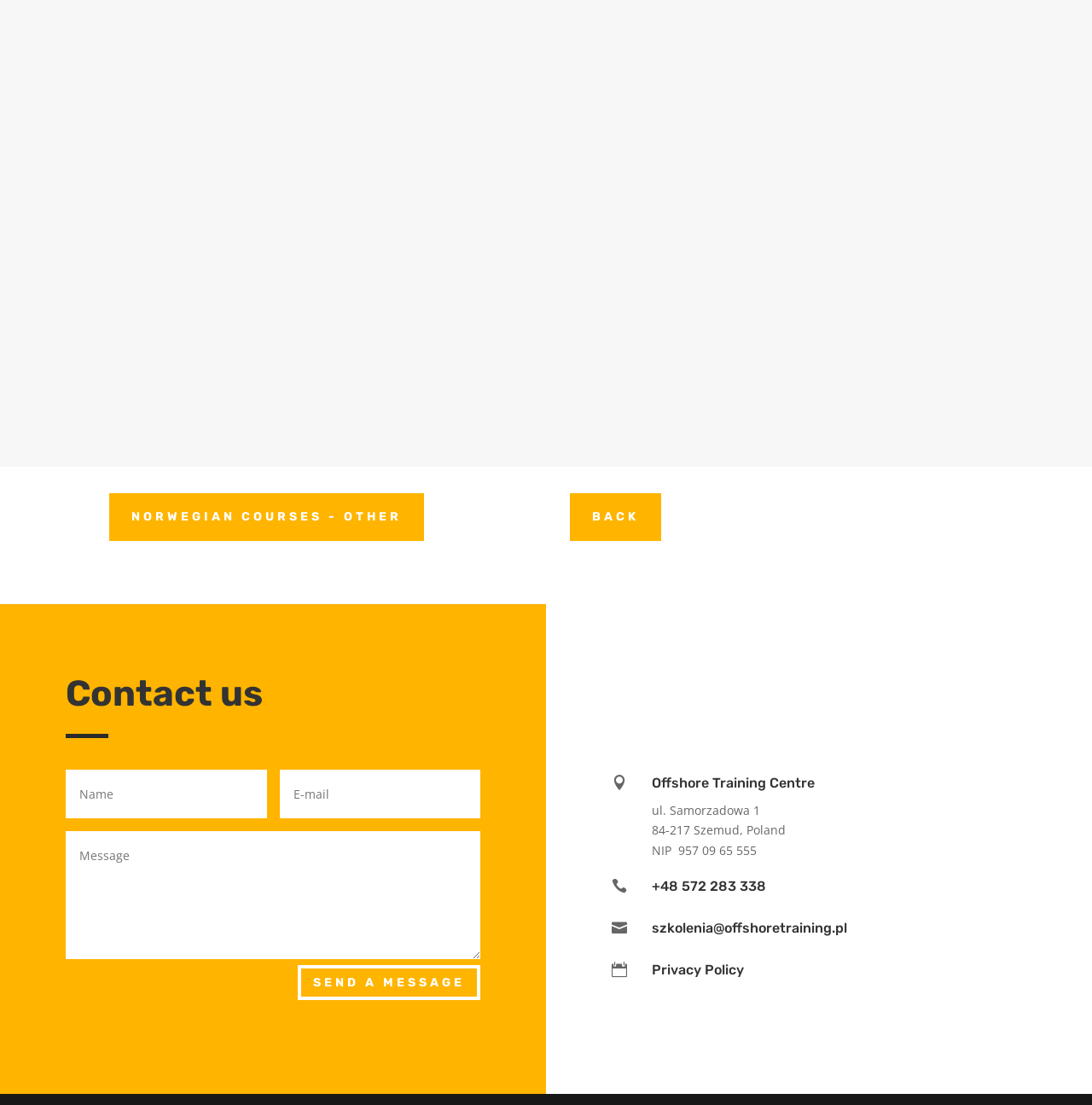Locate the bounding box coordinates of the segment that needs to be clicked to meet this instruction: "Click the 'SEND A MESSAGE' button".

[0.273, 0.874, 0.44, 0.905]